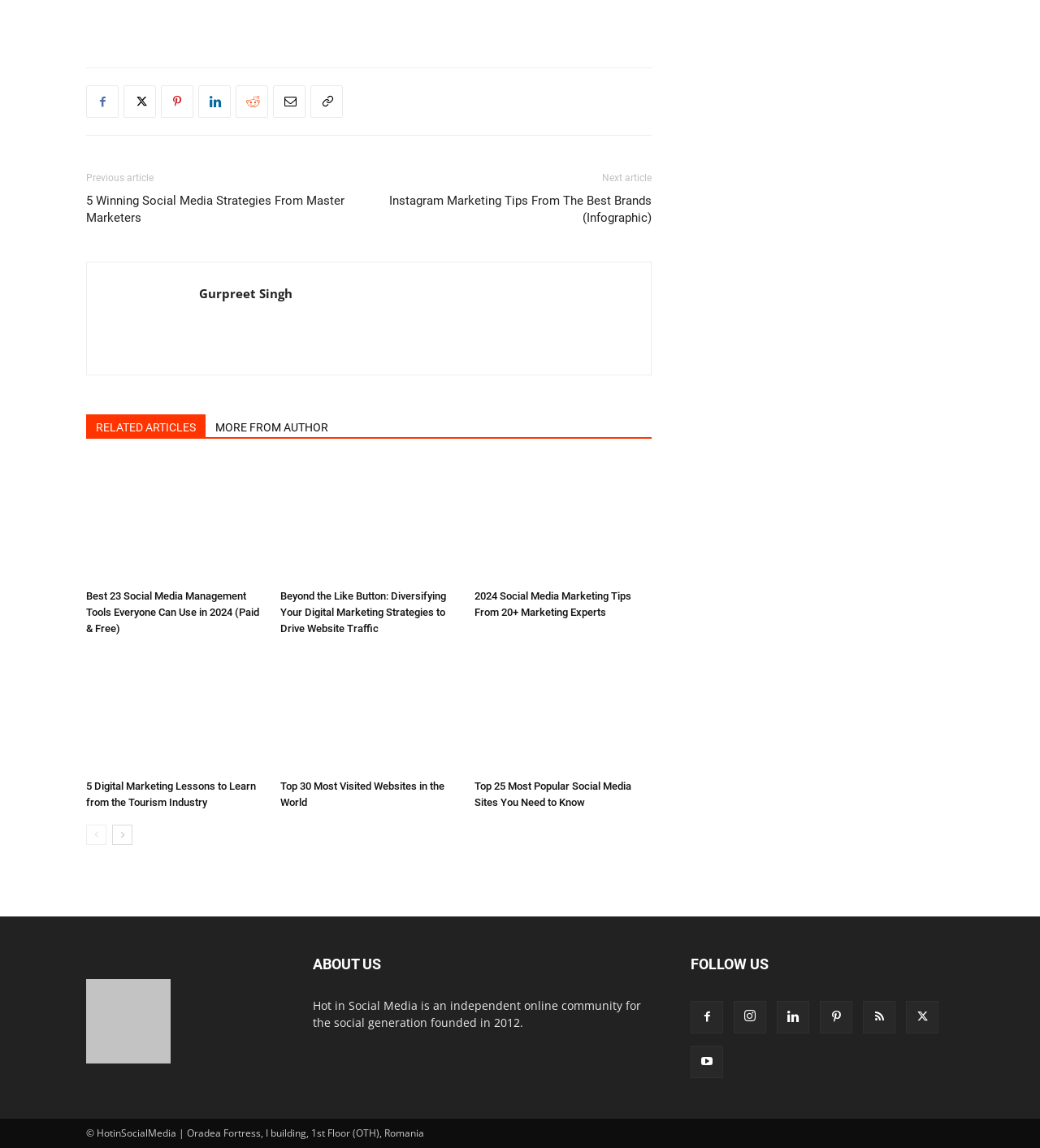Please specify the bounding box coordinates of the area that should be clicked to accomplish the following instruction: "View the 'Best 23 Social Media Management Tools Everyone Can Use in 2024' article". The coordinates should consist of four float numbers between 0 and 1, i.e., [left, top, right, bottom].

[0.083, 0.514, 0.249, 0.553]